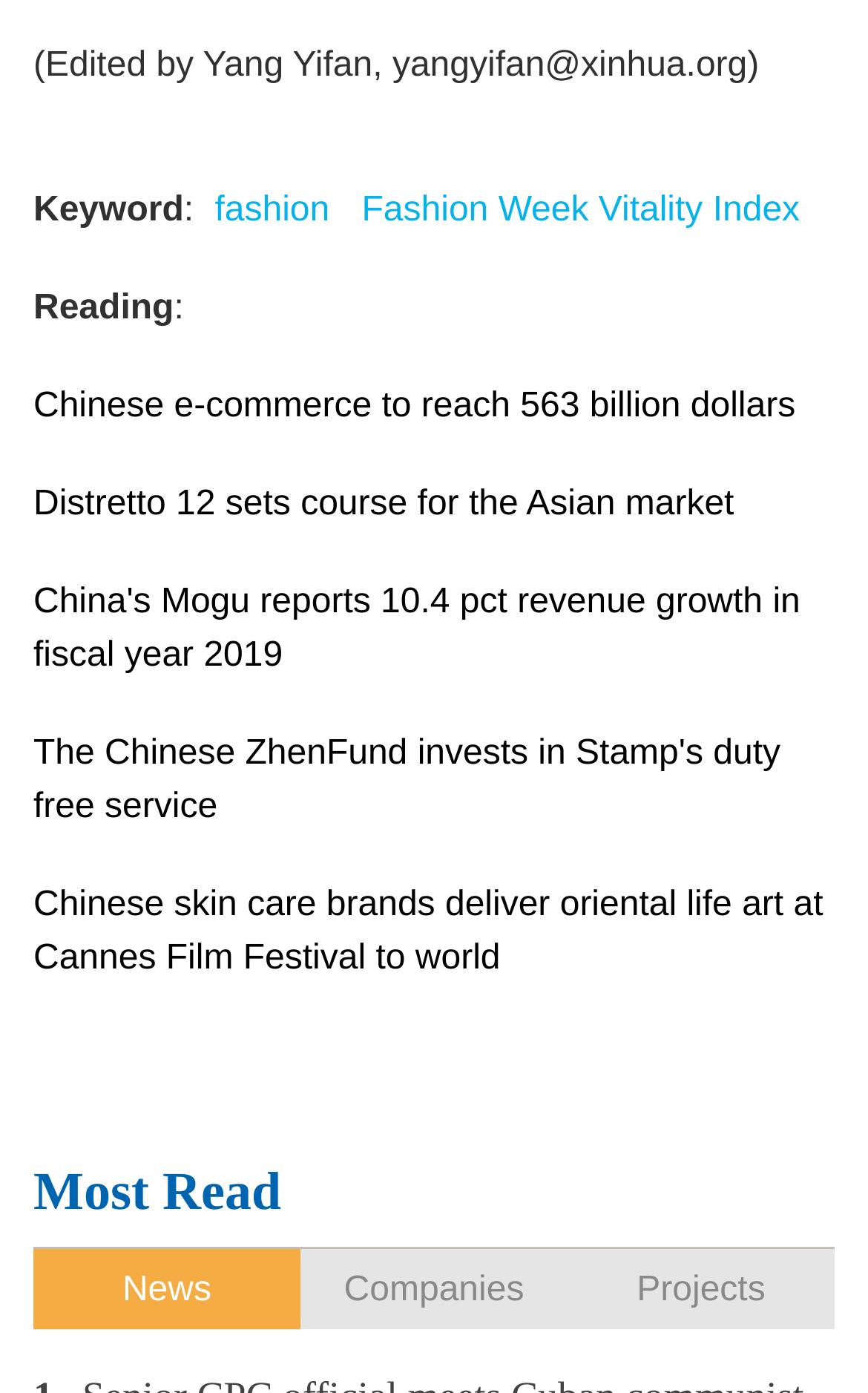Kindly respond to the following question with a single word or a brief phrase: 
What is the most read article on the webpage?

Not specified